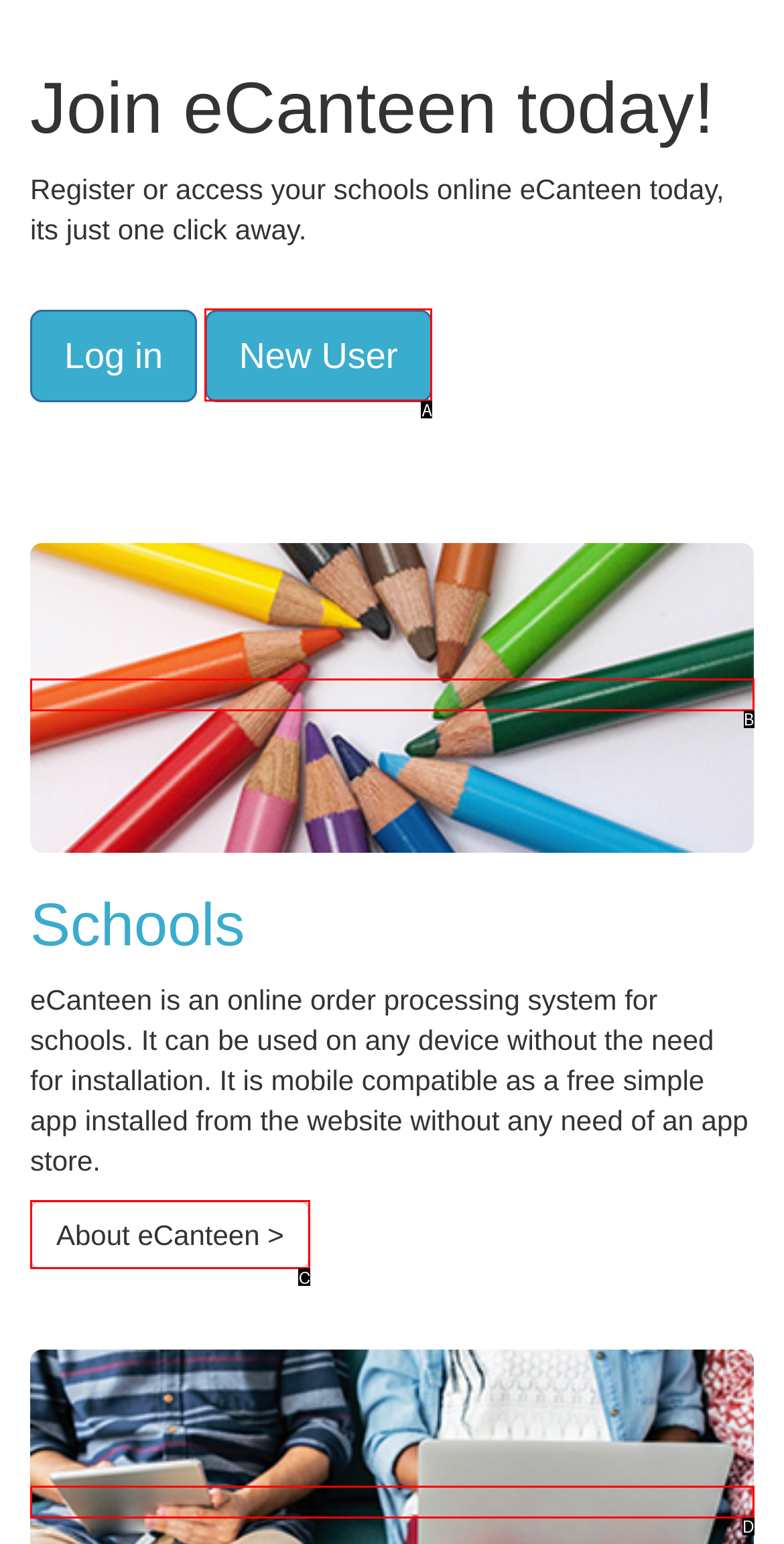From the given choices, determine which HTML element matches the description: About eCanteen >. Reply with the appropriate letter.

C